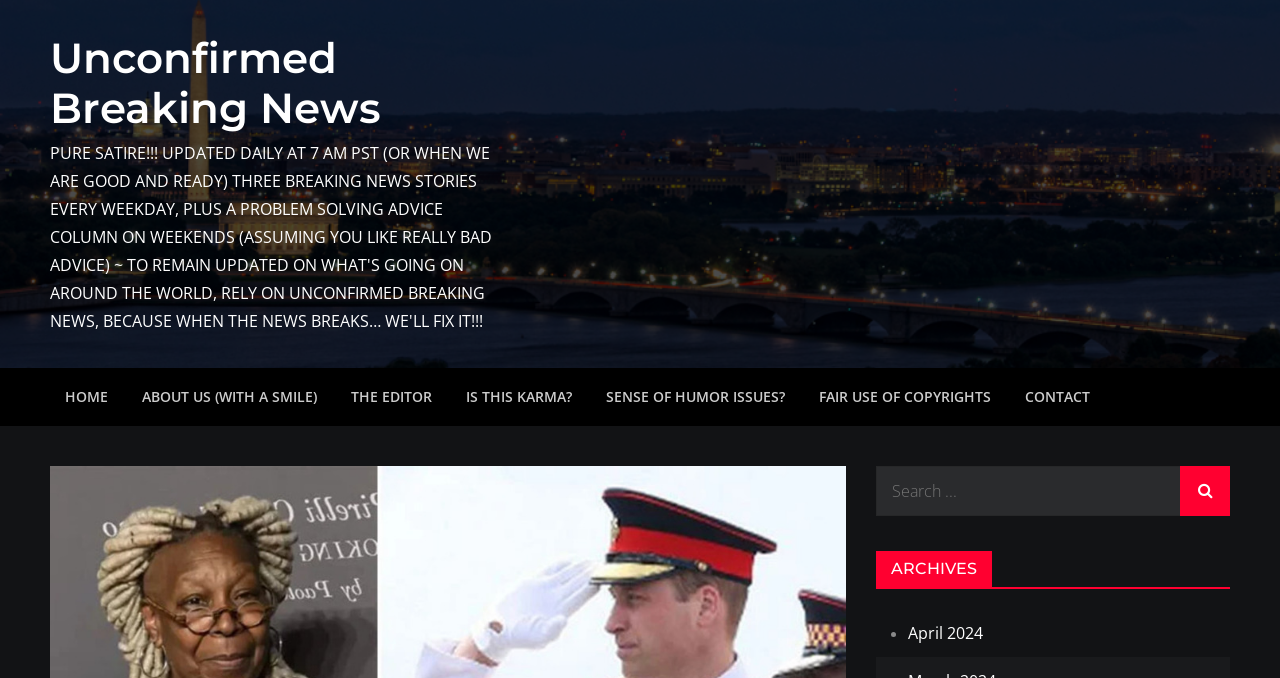Produce an extensive caption that describes everything on the webpage.

The webpage appears to be a news article page, with a focus on breaking news. At the top, there is a heading that reads "Unconfirmed Breaking News" which is also a clickable link. Below this heading, there is a primary navigation menu that spans the entire width of the page, containing links to various sections such as "HOME", "ABOUT US (WITH A SMILE)", "THE EDITOR", and others.

To the right of the navigation menu, there is a search bar with a placeholder text "Search for:" and a magnifying glass icon button. The search bar is positioned near the top-right corner of the page.

Below the navigation menu, there is a section with a heading "ARCHIVES" followed by a link to "April 2024". This section appears to be related to archived news articles.

The main content of the page is not explicitly described in the accessibility tree, but based on the meta description, it seems to be an article about Whoopi Goldberg demanding an apology from the British royal family for their colonial past.